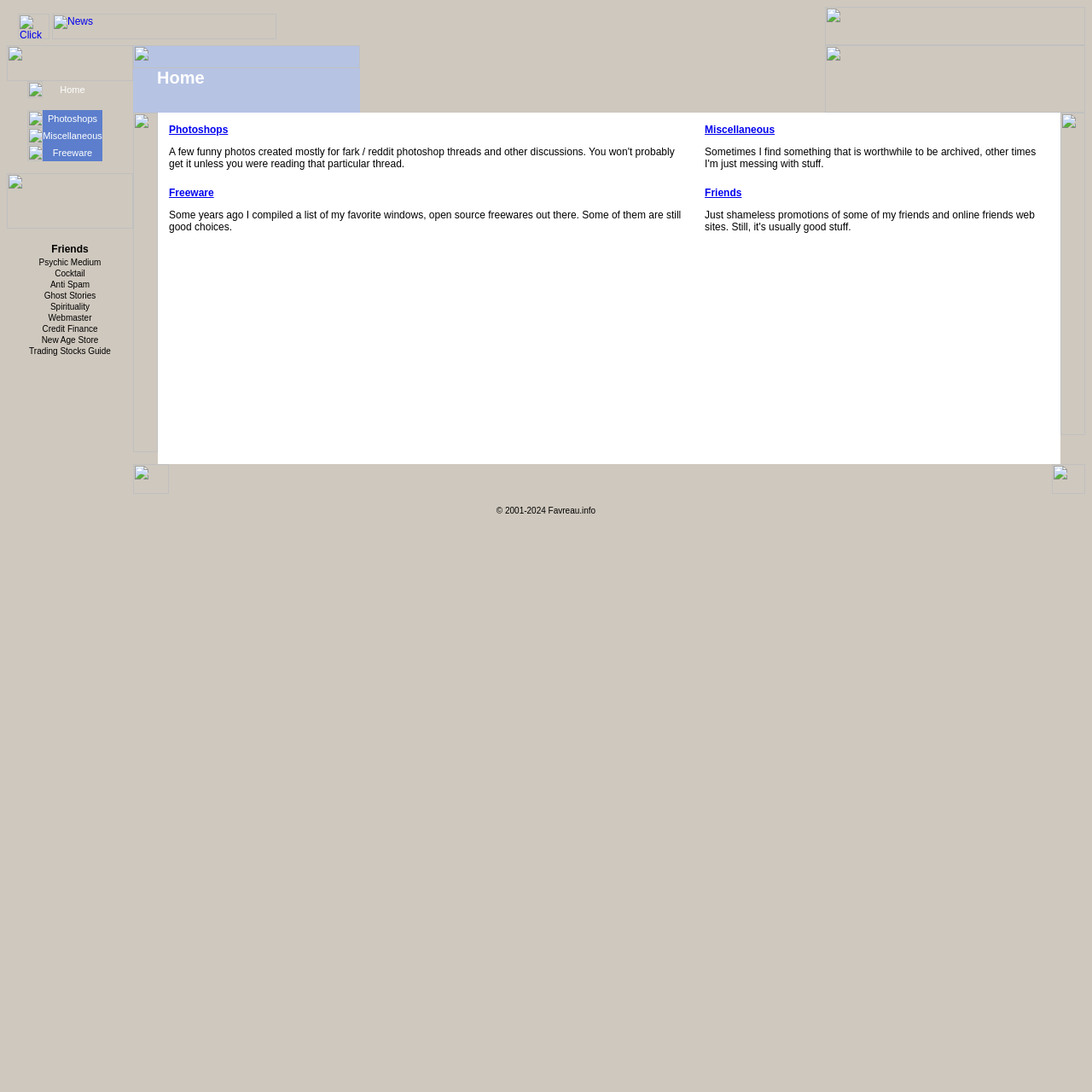Given the element description, predict the bounding box coordinates in the format (top-left x, top-left y, bottom-right x, bottom-right y). Make sure all values are between 0 and 1. Here is the element description: Miscellaneous

[0.039, 0.12, 0.094, 0.129]